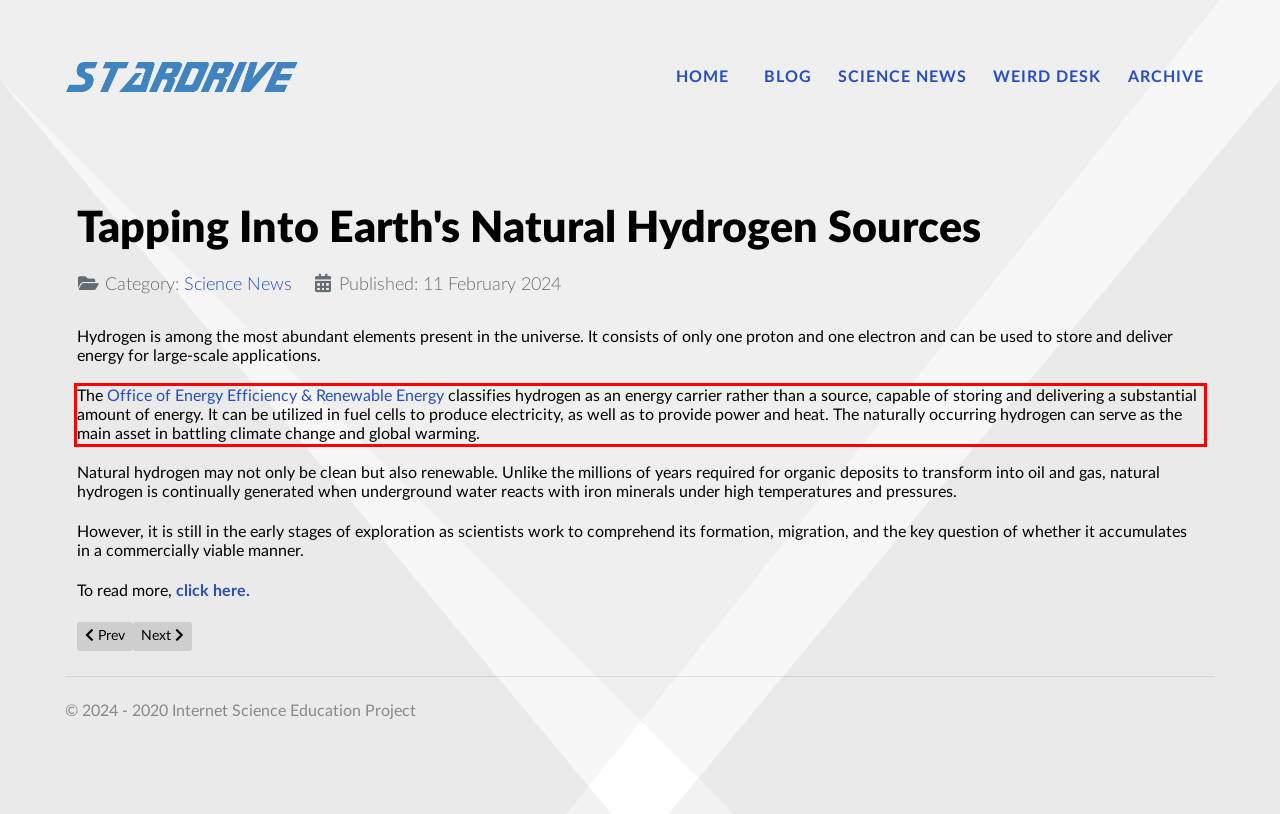Analyze the screenshot of the webpage and extract the text from the UI element that is inside the red bounding box.

The Office of Energy Efficiency & Renewable Energy classifies hydrogen as an energy carrier rather than a source, capable of storing and delivering a substantial amount of energy. It can be utilized in fuel cells to produce electricity, as well as to provide power and heat. The naturally occurring hydrogen can serve as the main asset in battling climate change and global warming.